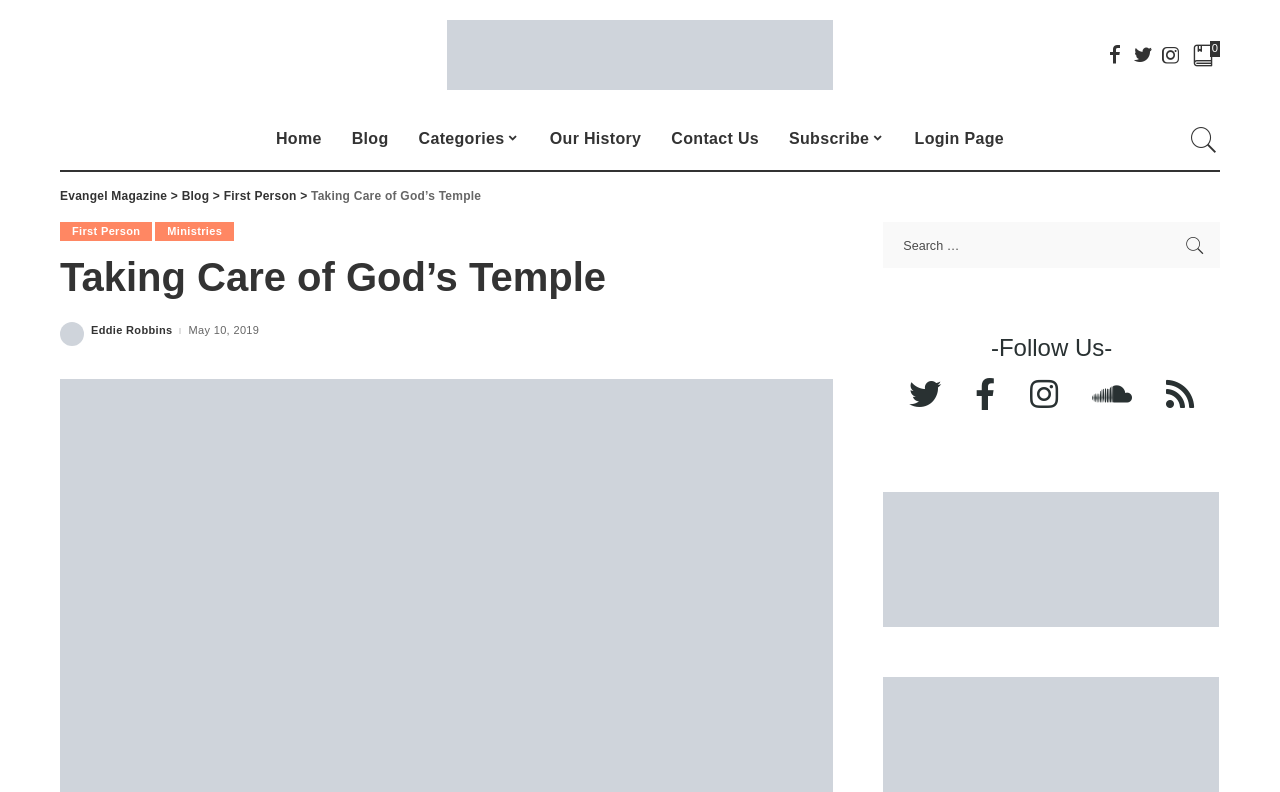Locate the bounding box coordinates of the clickable element to fulfill the following instruction: "Explore the 'DRONE SCHOOLS' section". Provide the coordinates as four float numbers between 0 and 1 in the format [left, top, right, bottom].

None